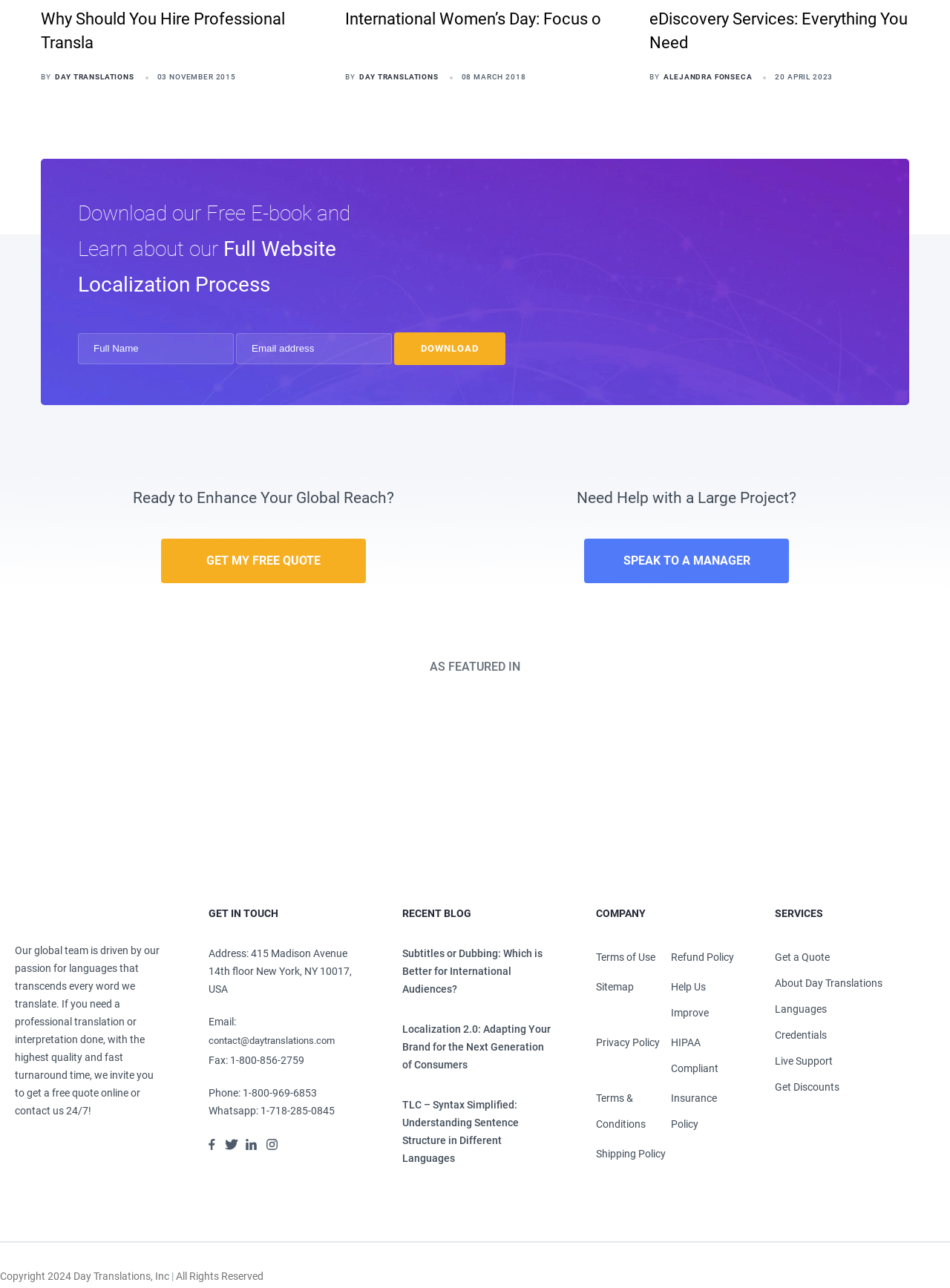From the element description: "Get My Free Quote", extract the bounding box coordinates of the UI element. The coordinates should be expressed as four float numbers between 0 and 1, in the order [left, top, right, bottom].

[0.17, 0.418, 0.385, 0.453]